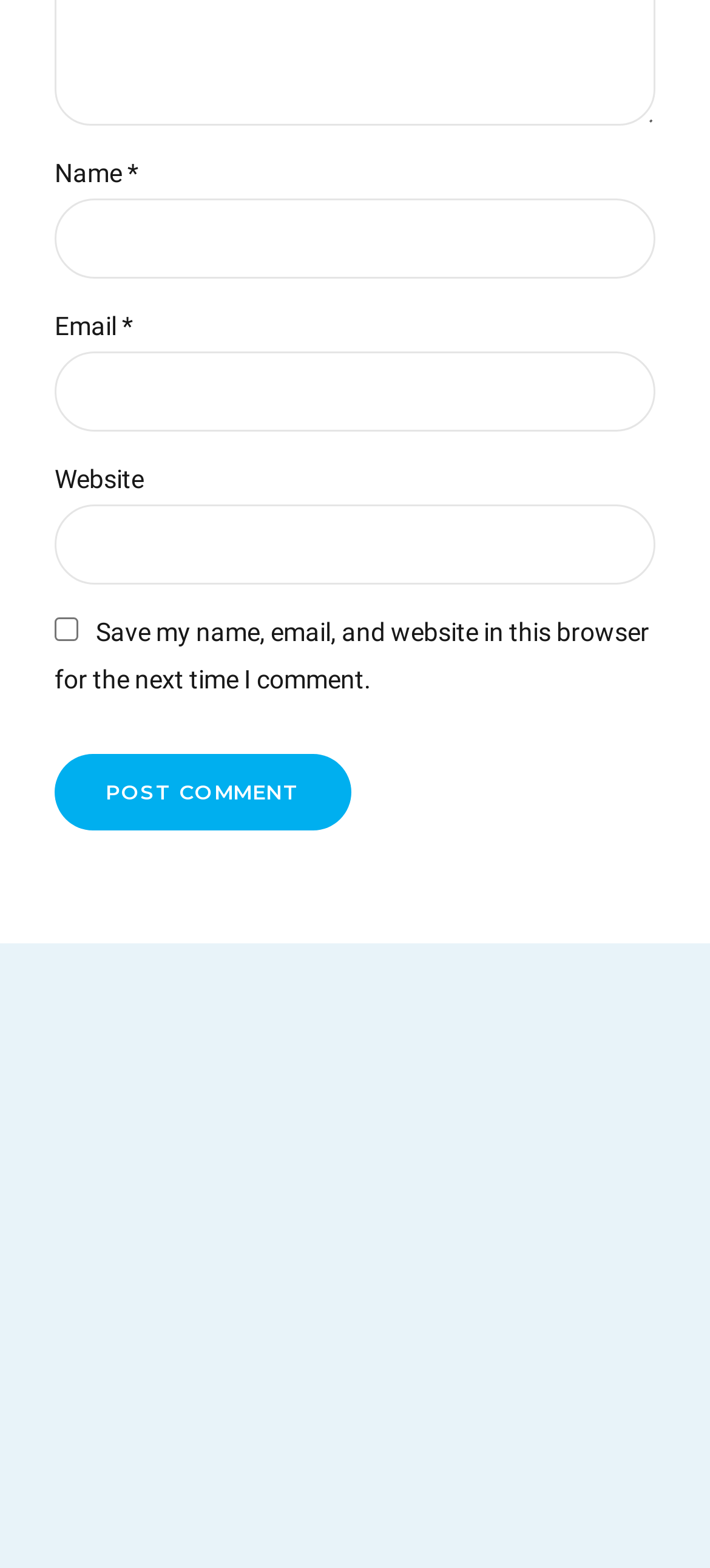Please find the bounding box for the UI component described as follows: "name="email"".

[0.077, 0.224, 0.923, 0.276]